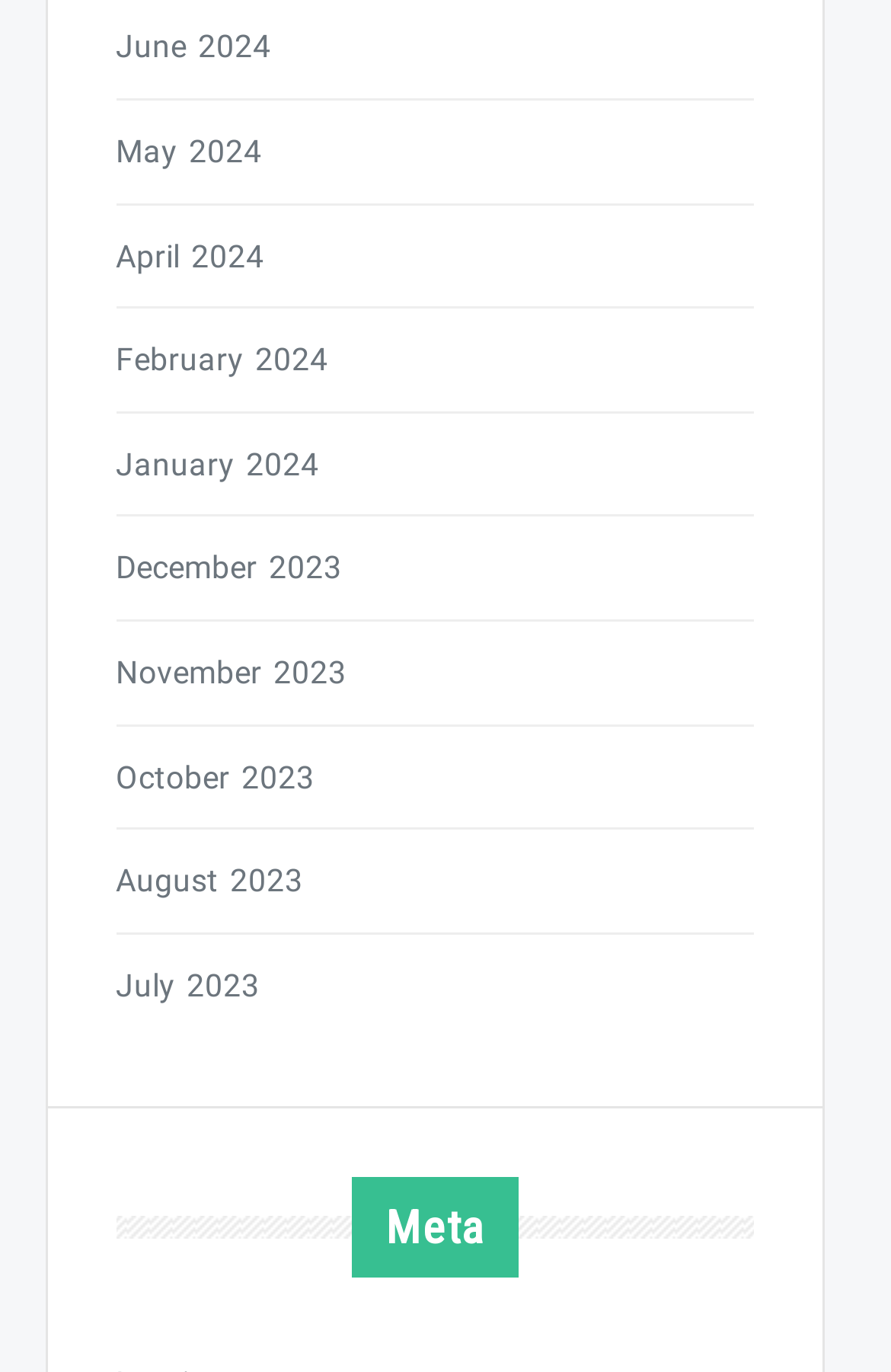Are the months listed in chronological order?
Please provide a comprehensive answer based on the contents of the image.

I examined the list of months and found that they are listed in reverse chronological order, with the most recent month 'June 2024' at the top and the oldest month 'August 2023' at the bottom.